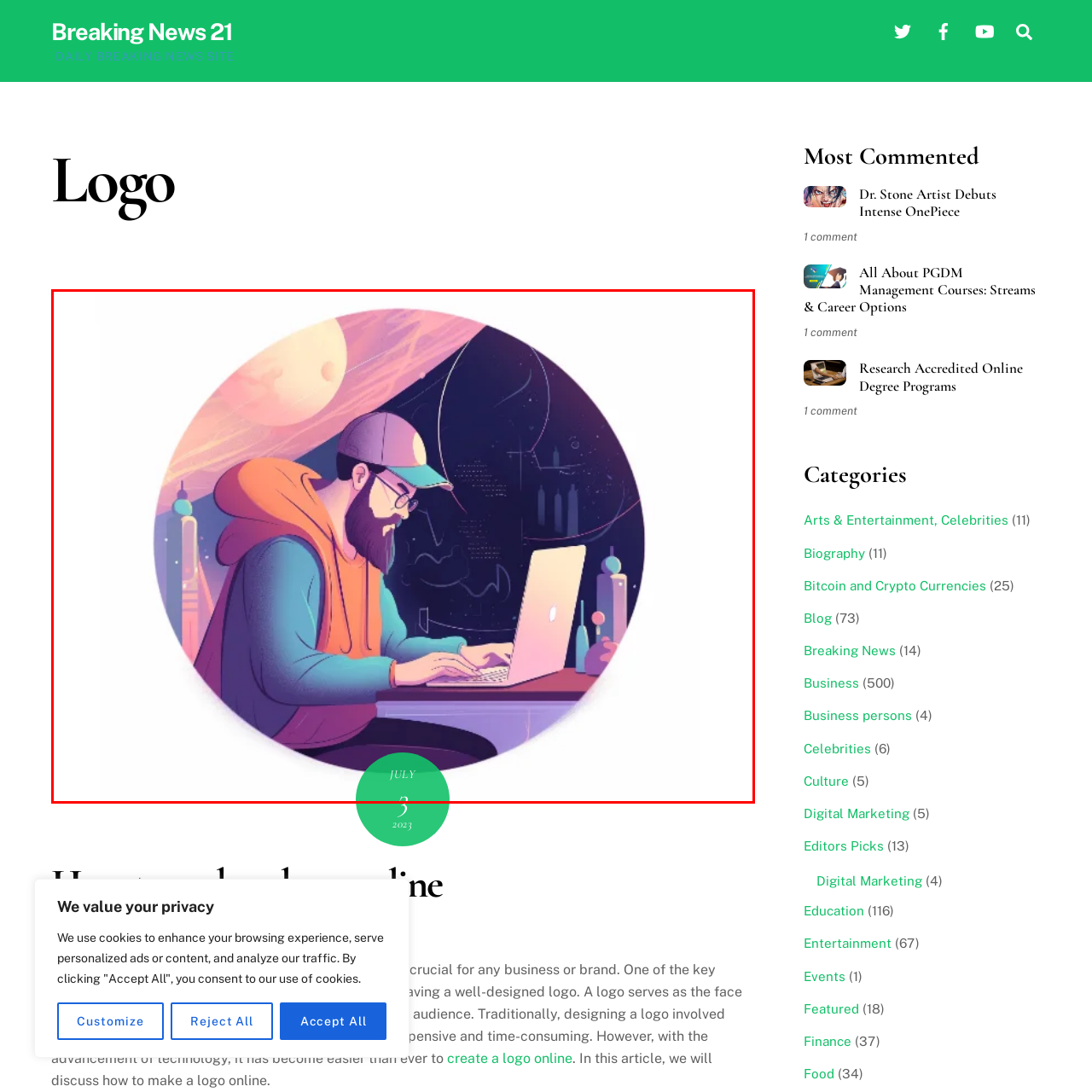Describe the scene captured within the highlighted red boundary in great detail.

In this vibrant illustration, a man with a distinctive beard and glasses is deeply focused on his work while seated at a desk. He is typing on a sleek laptop, immersed in a world of creativity and digital engagement. His attire is casual, featuring a bright orange hoodie layered over a light blue shirt, complemented by a green cap that adds a pop of color. The backdrop is a mesmerizing cosmic scene, blending soft pinks and purples that evoke a sense of wonder, with planets and abstract shapes illuminating the space around him. A hint of futuristic architecture can be seen, adding to the imaginative atmosphere. Below the image, the month "JULY" is prominently displayed, suggesting a dynamic, ongoing narrative captured in this engaging moment.